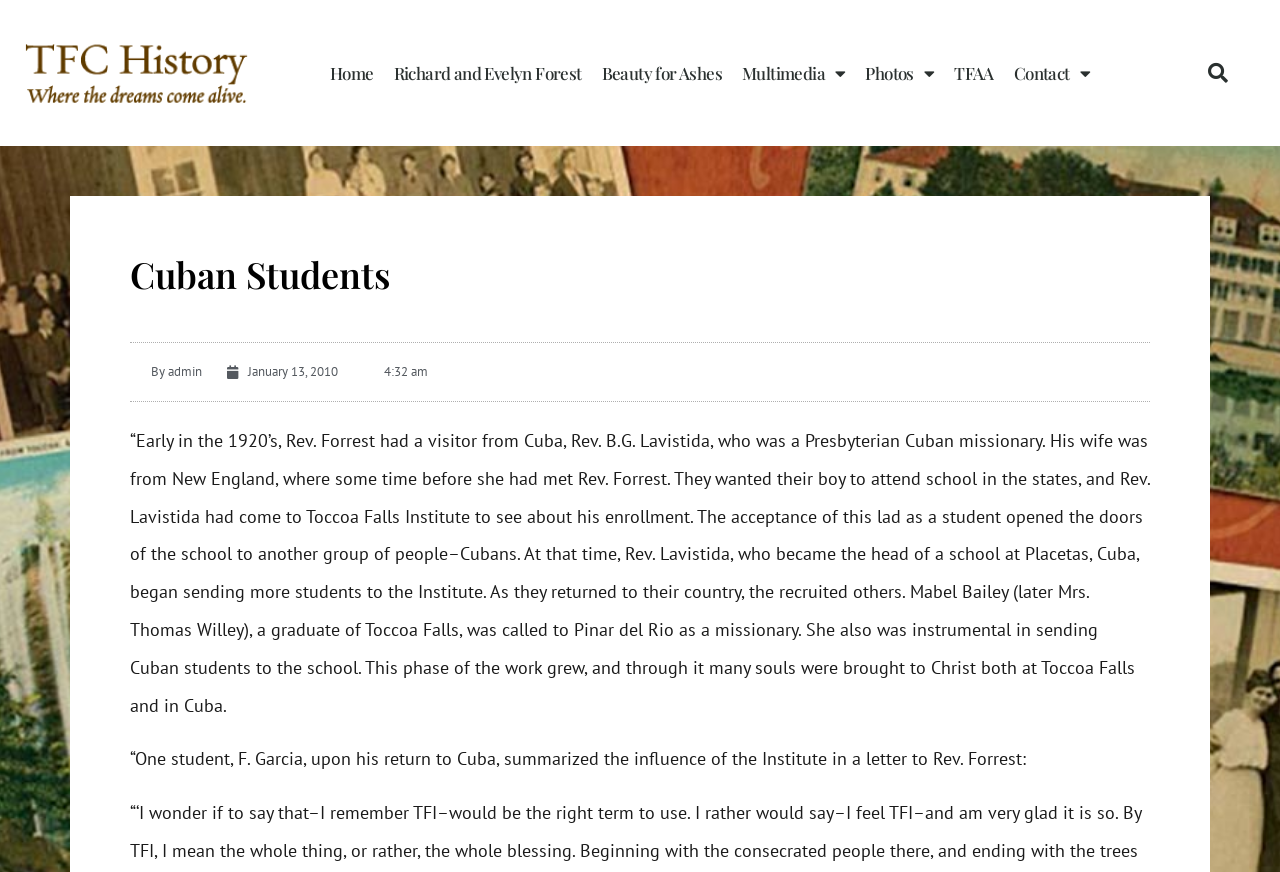Please identify the bounding box coordinates of the clickable area that will allow you to execute the instruction: "Open Multimedia menu".

[0.572, 0.027, 0.668, 0.14]